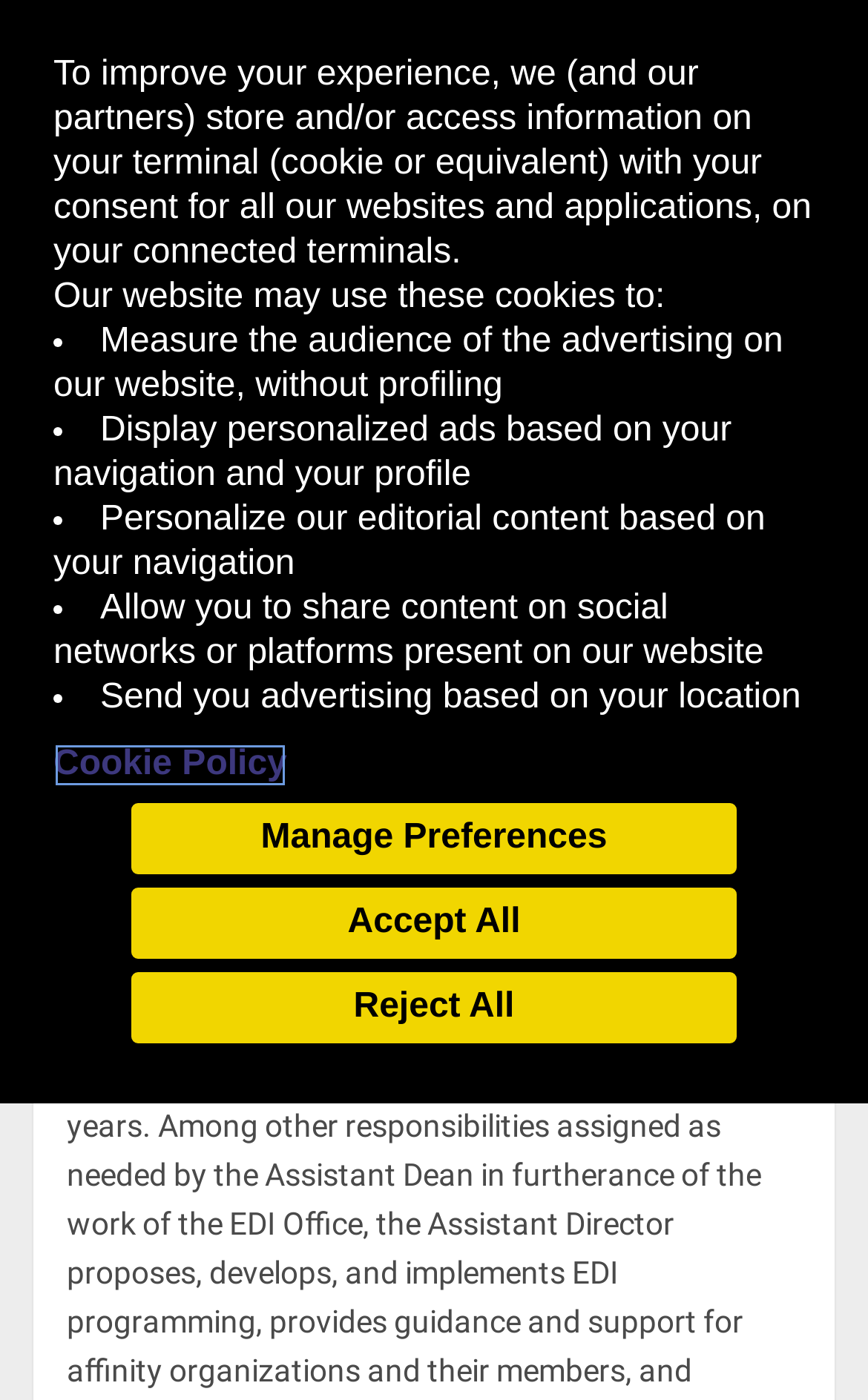Observe the image and answer the following question in detail: When was the job posted?

I found the job posting date by looking at the static text element with the text 'February 09, 2024' which is located below the job type.